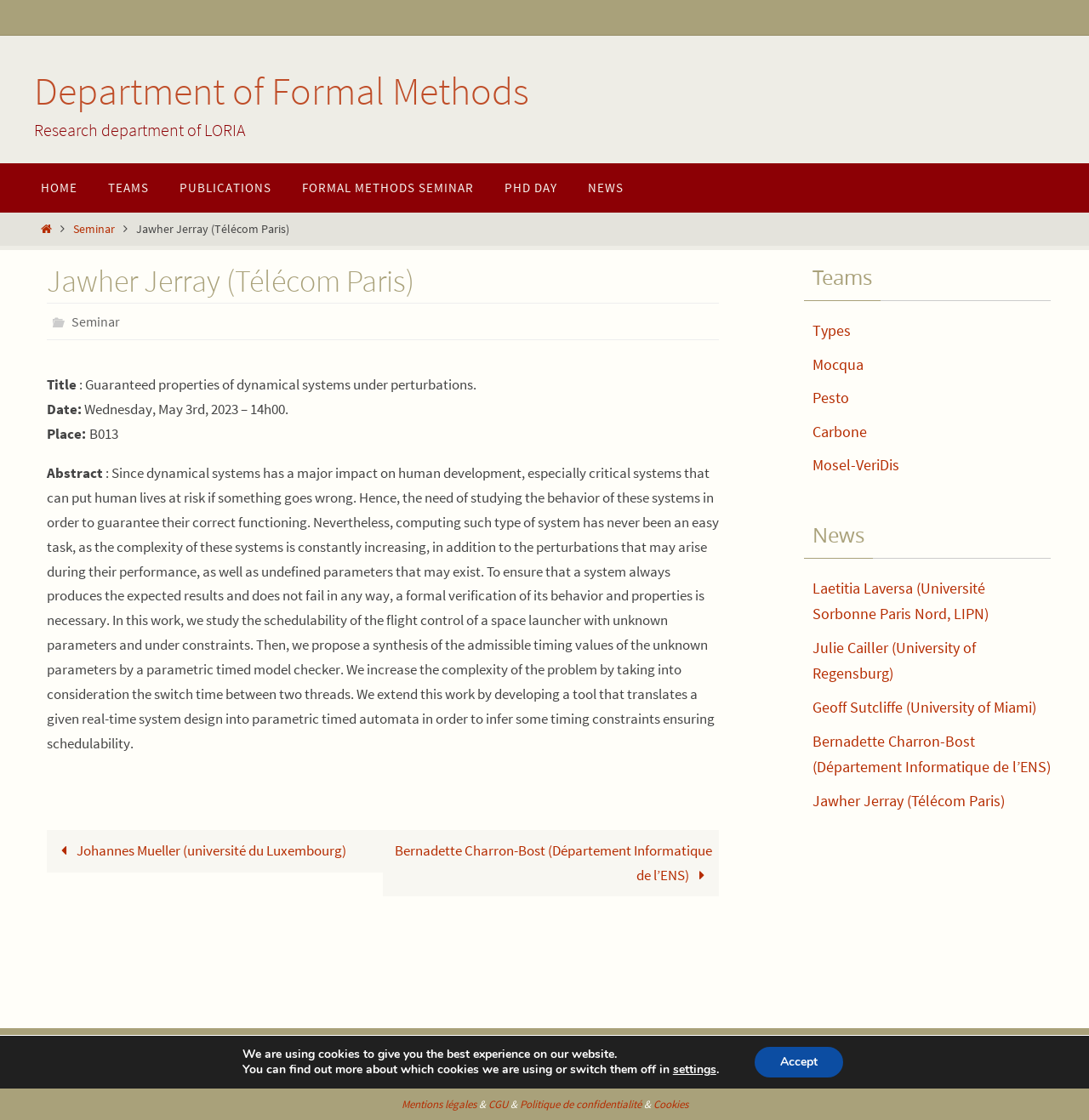Locate the bounding box coordinates of the element that needs to be clicked to carry out the instruction: "Leave a comment". The coordinates should be given as four float numbers ranging from 0 to 1, i.e., [left, top, right, bottom].

None